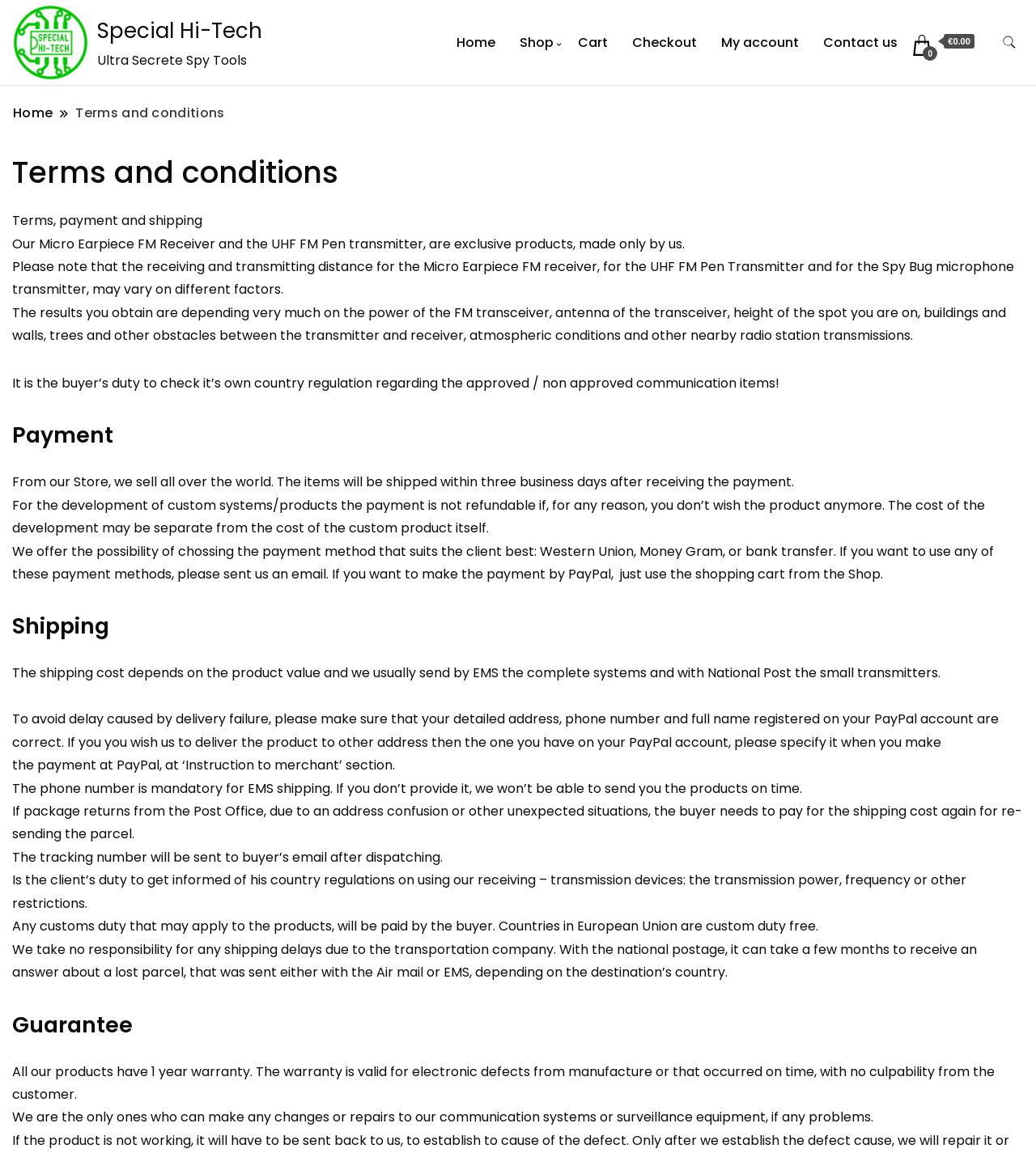Provide a brief response in the form of a single word or phrase:
What is the purpose of the 'search form toggle' button?

To toggle search form